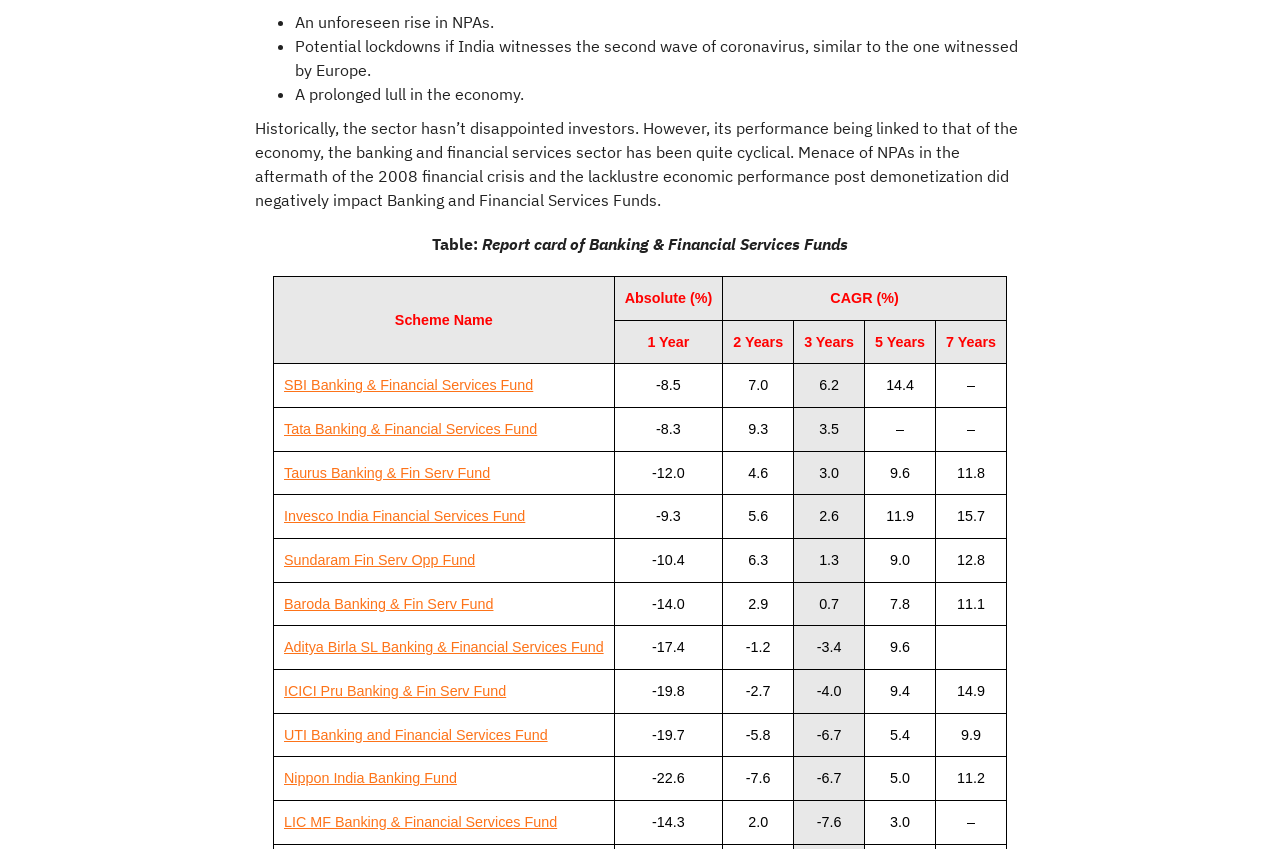Using the webpage screenshot and the element description Nippon India Banking Fund, determine the bounding box coordinates. Specify the coordinates in the format (top-left x, top-left y, bottom-right x, bottom-right y) with values ranging from 0 to 1.

[0.222, 0.907, 0.357, 0.926]